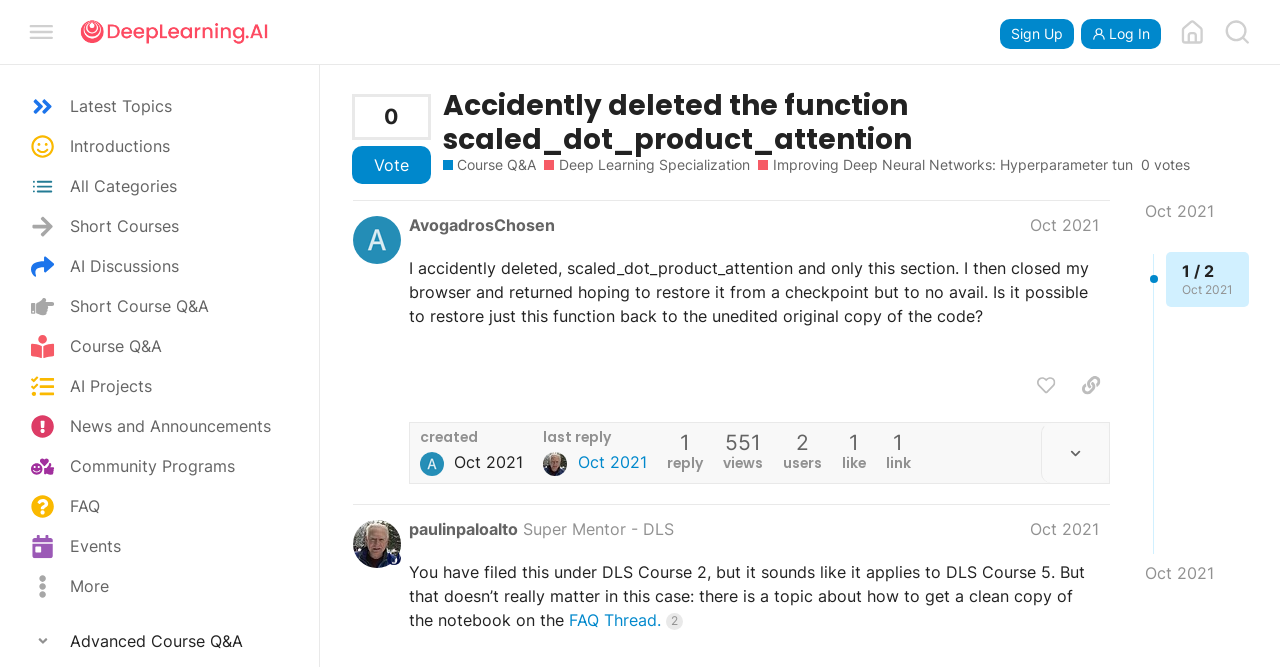Elaborate on the different components and information displayed on the webpage.

This webpage appears to be a forum discussion page from the Deep Learning Specialization course. At the top, there is a header section with a button to toggle the sidebar, a link to the DeepLearning.AI website, and buttons to sign up or log in. Below this, there are links to various sections of the forum, including the latest topics, introductions, and course Q&A.

The main content of the page is a discussion thread. The thread title, "Accidently deleted the function scaled_dot_product_attention", is displayed prominently at the top. Below this, there is a post from a user named AvogadrosChosen, who describes accidentally deleting a function and asks if it is possible to restore it. The post includes a description of the issue and a request for help.

Below the post, there are various buttons and links, including options to like the post, copy a link to the post, and view the user's profile. There is also information about the post, including the date and time it was created, the number of views, and the number of users who have liked it.

Further down the page, there is a response from a user named paulinpaloalto, who is identified as a Super Mentor for the course. The response is not fully visible, but it appears to be a reply to the original post.

Throughout the page, there are various images and icons, including a logo for DeepLearning.AI and icons for liking and sharing posts. The overall layout is organized and easy to follow, with clear headings and concise text.